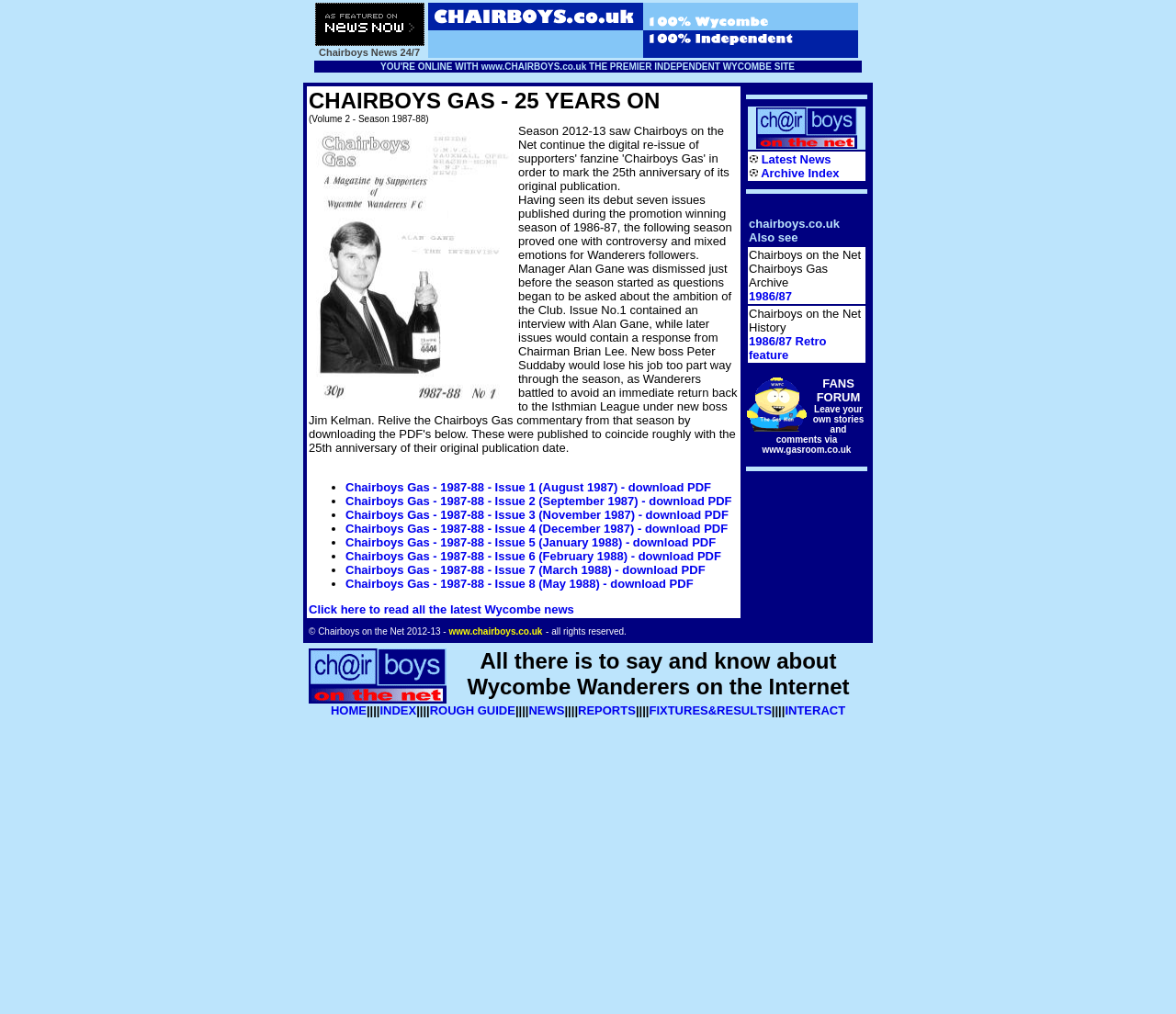What is the name of the fanzine being re-released?
Provide a comprehensive and detailed answer to the question.

The webpage is about the re-release of a fanzine called Chairboys Gas, which was originally published during the 1986-87 season. The name of the fanzine is mentioned in the text as 'Chairboys Gas - 25 YEARS ON (Volume 2 - Season 1987-88)'.